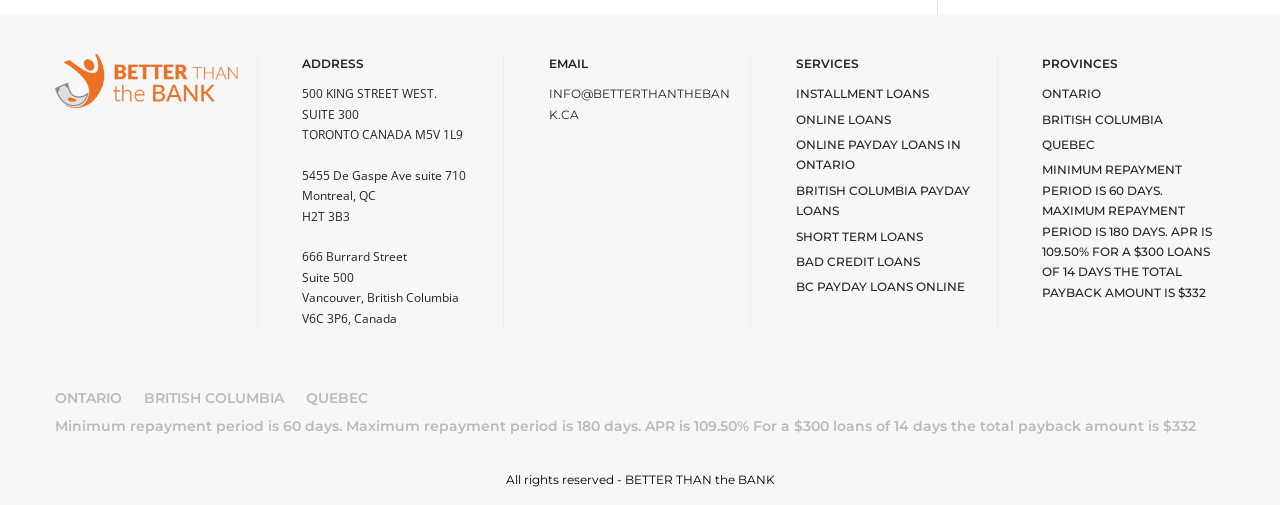Please answer the following question using a single word or phrase: What is the email address of the company?

INFO@BETTERTHANTHEBANK.CA